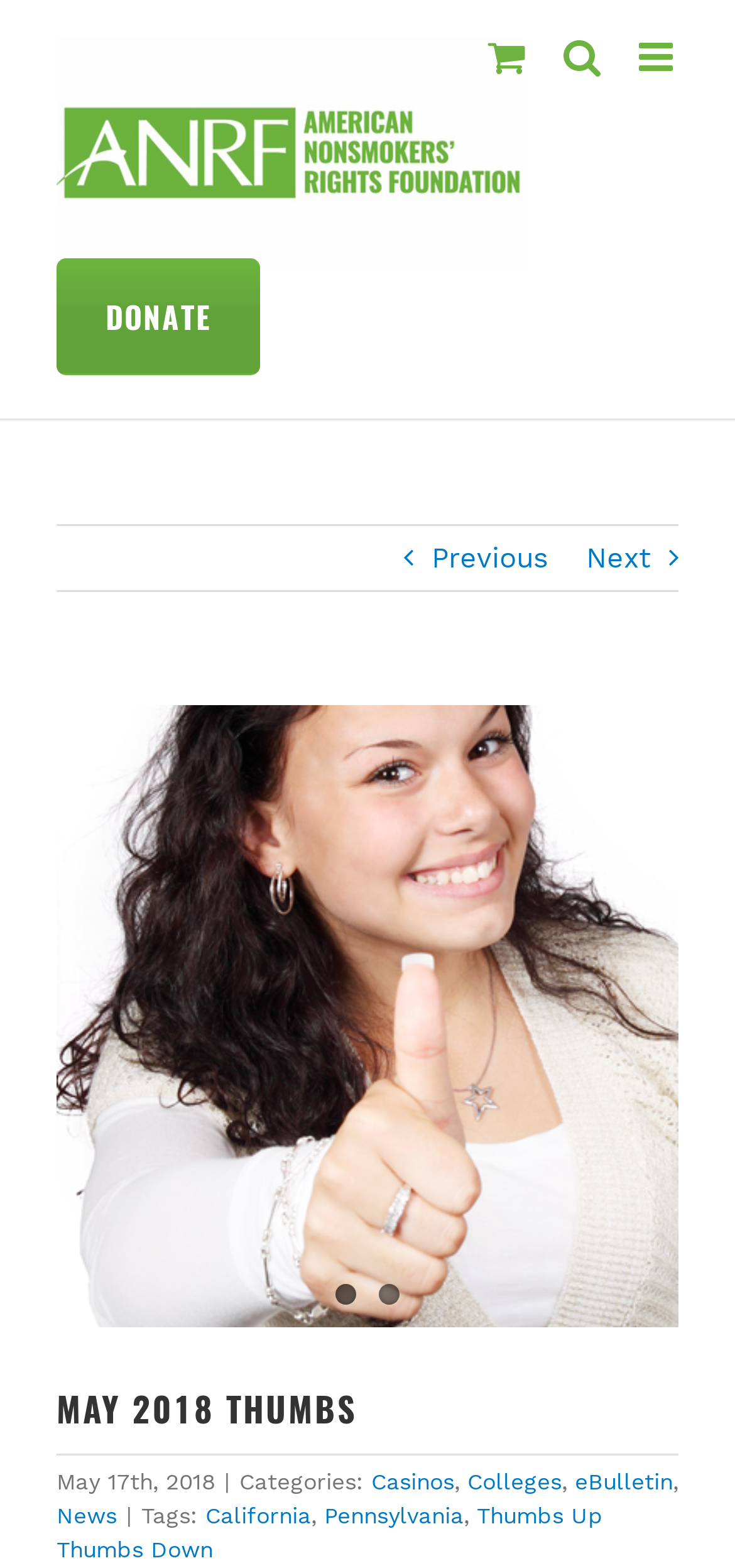Find the bounding box coordinates of the element to click in order to complete the given instruction: "Click the DONATE button."

[0.077, 0.185, 0.354, 0.243]